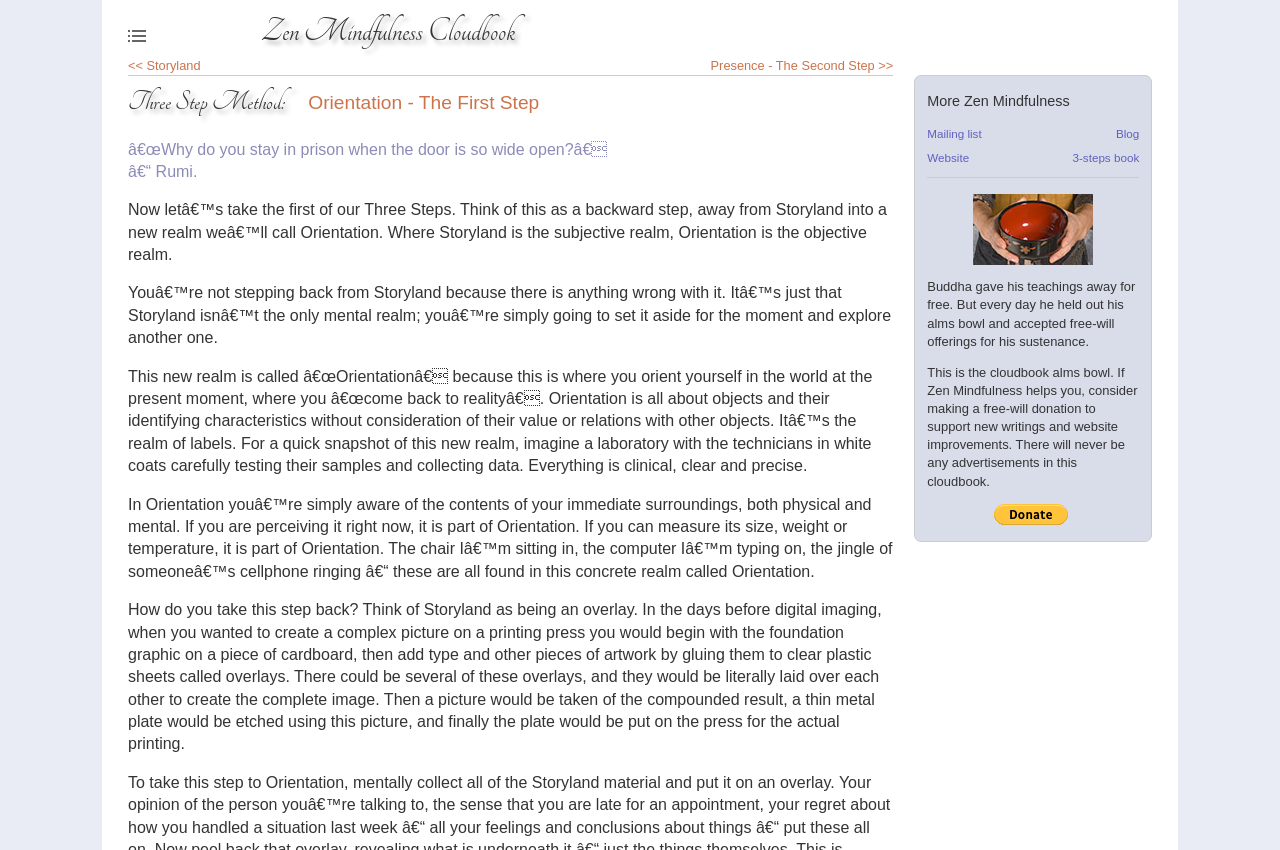Determine the bounding box of the UI element mentioned here: "Website". The coordinates must be in the format [left, top, right, bottom] with values ranging from 0 to 1.

[0.724, 0.178, 0.757, 0.193]